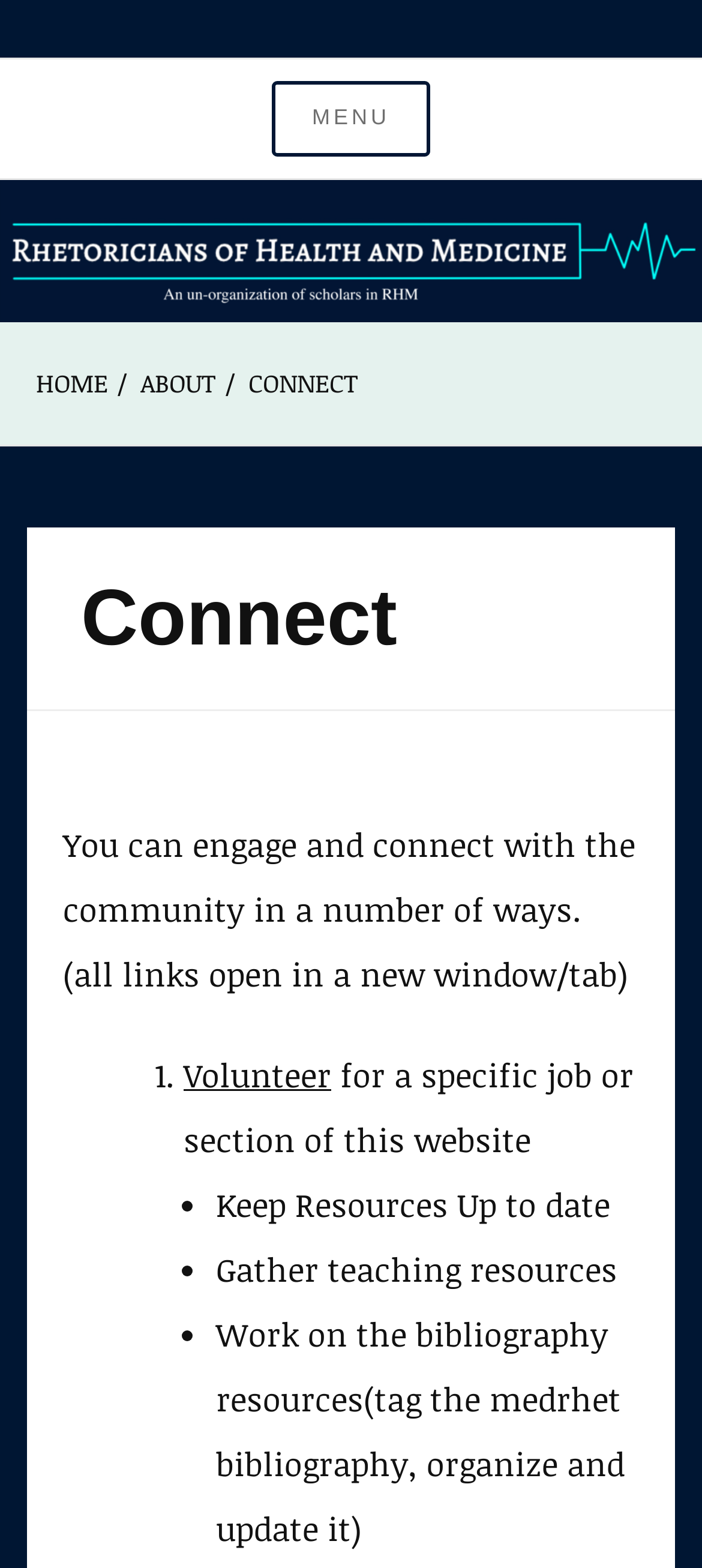Provide a brief response to the question below using a single word or phrase: 
How many ways can you engage with the community?

At least 4